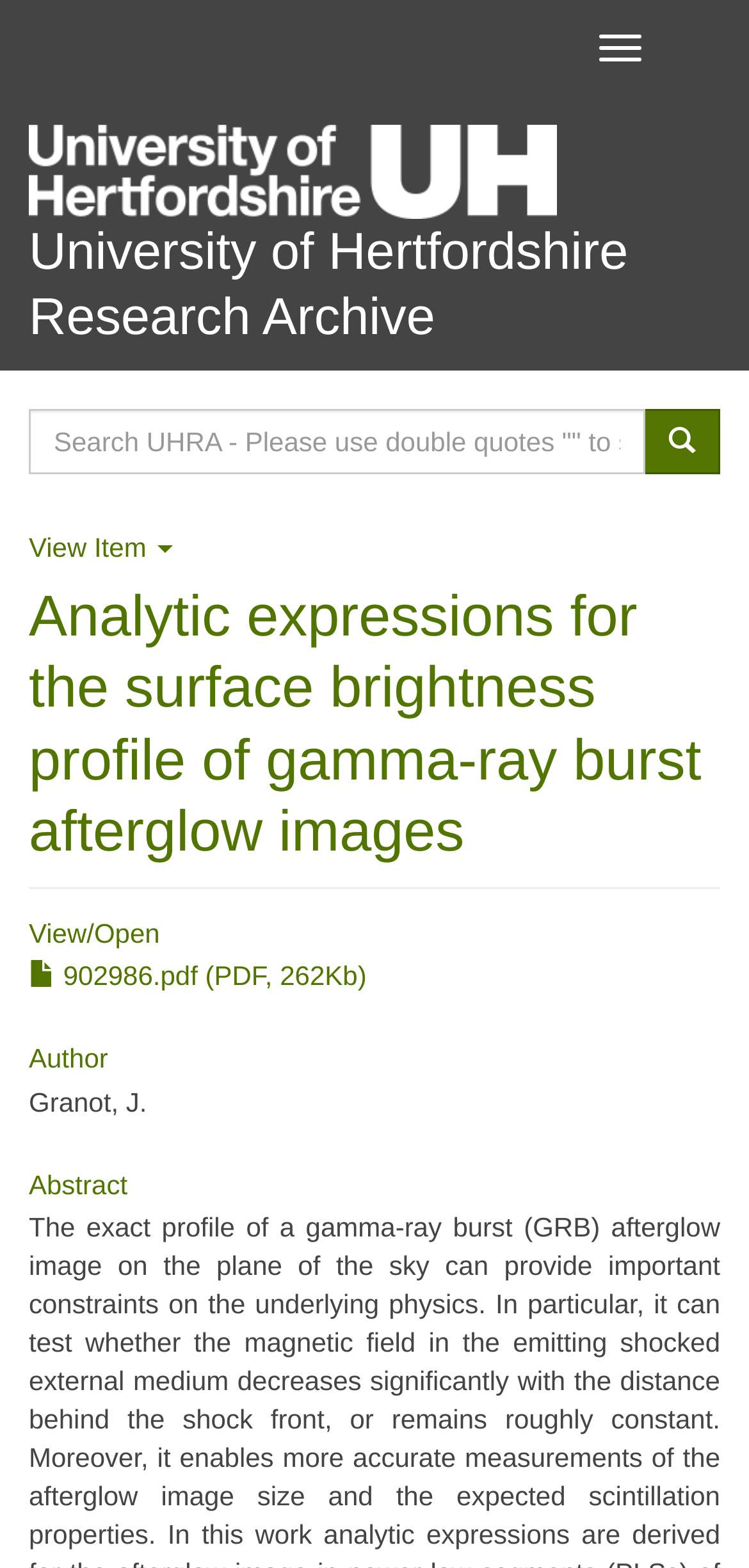What is the name of the author?
Provide a concise answer using a single word or phrase based on the image.

Granot, J.